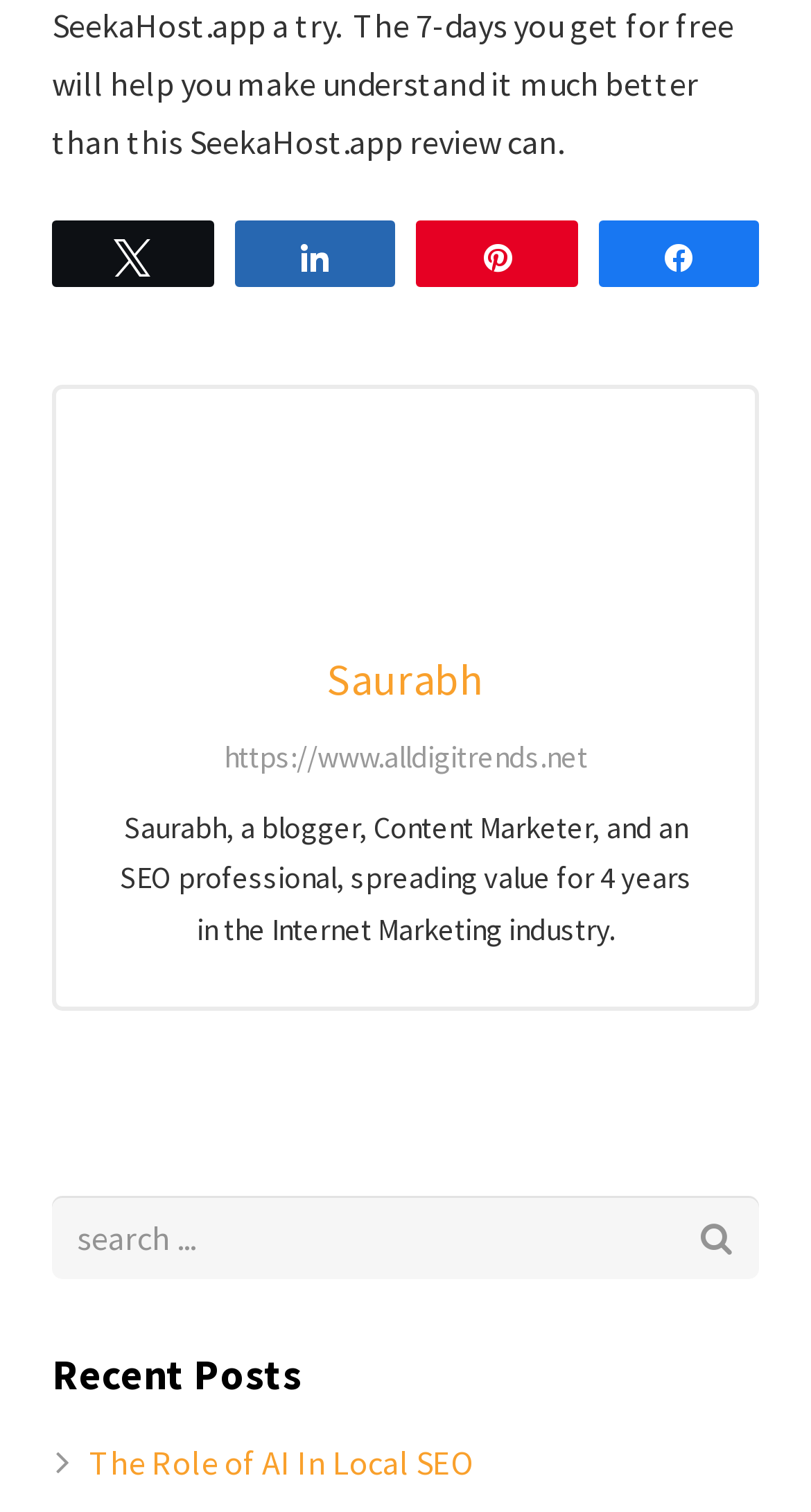Using the details in the image, give a detailed response to the question below:
What is the URL of the website?

I found the answer by looking at the link element with the text 'https://www.alldigitrends.net' which is likely the URL of the website.